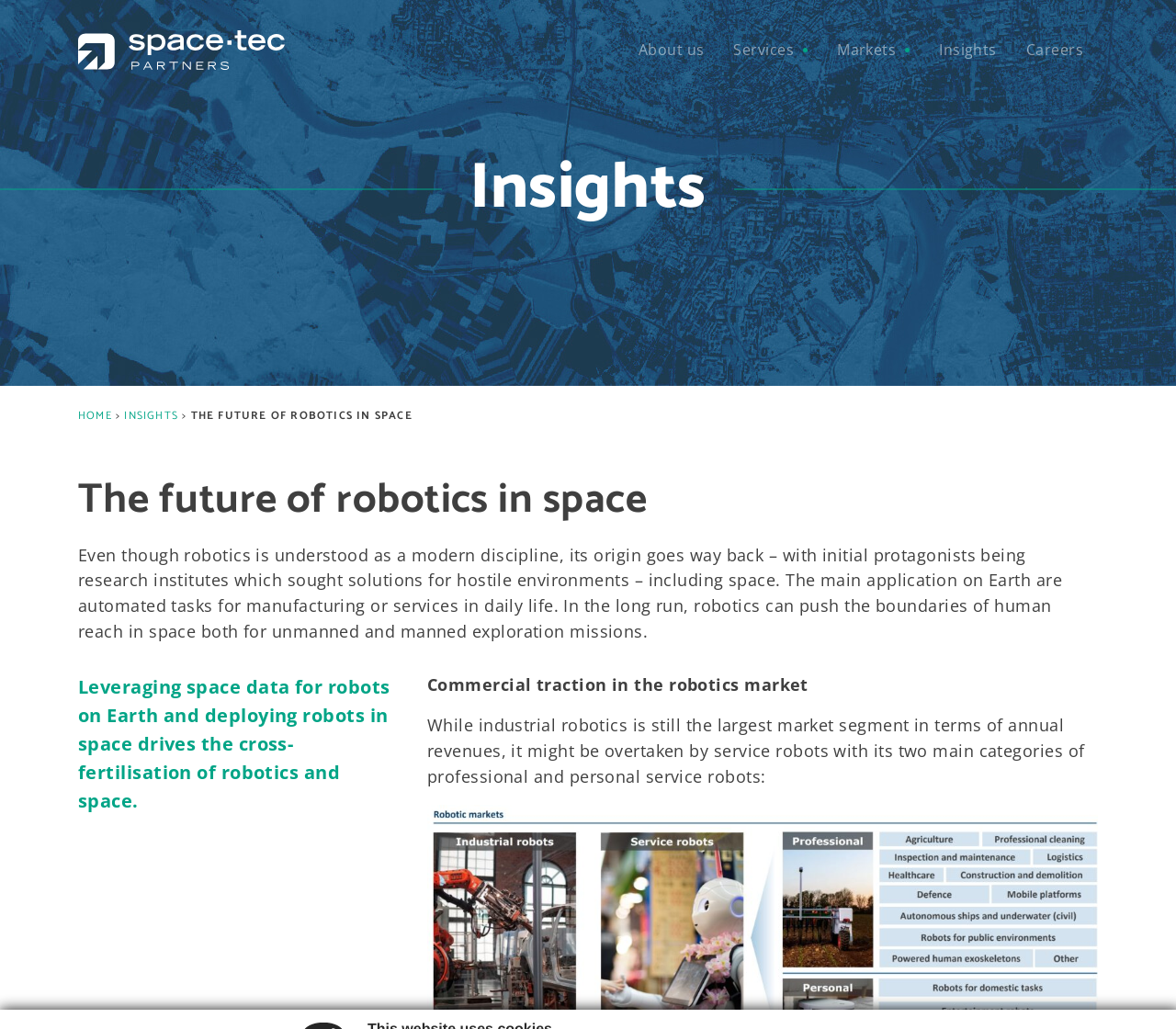What is the relationship between robotics and space?
Refer to the image and provide a one-word or short phrase answer.

Cross-fertilisation